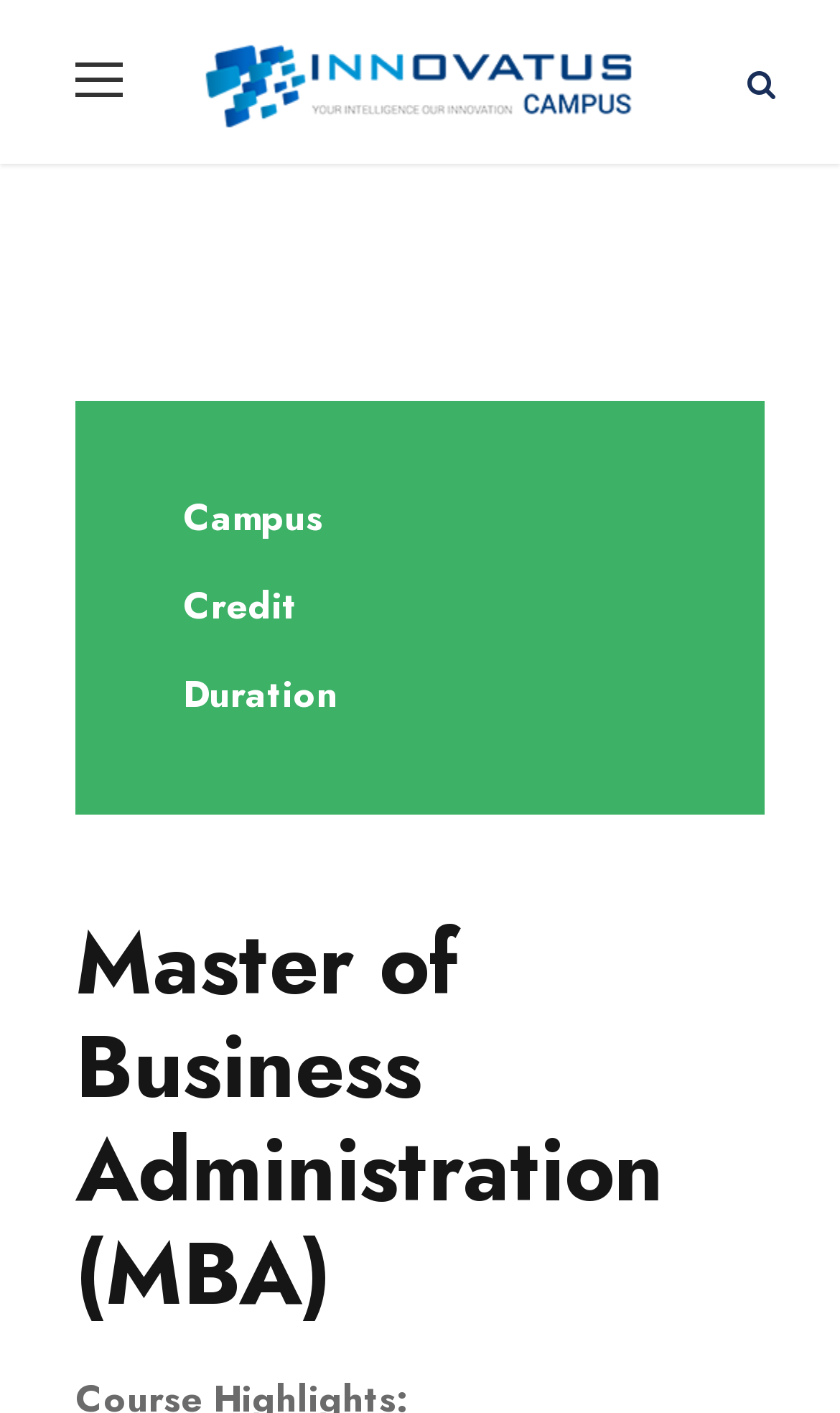What is the purpose of the link at the top-right corner?
Using the image, elaborate on the answer with as much detail as possible.

The link at the top-right corner is represented by the icon '', but its purpose is unknown without further context or information.